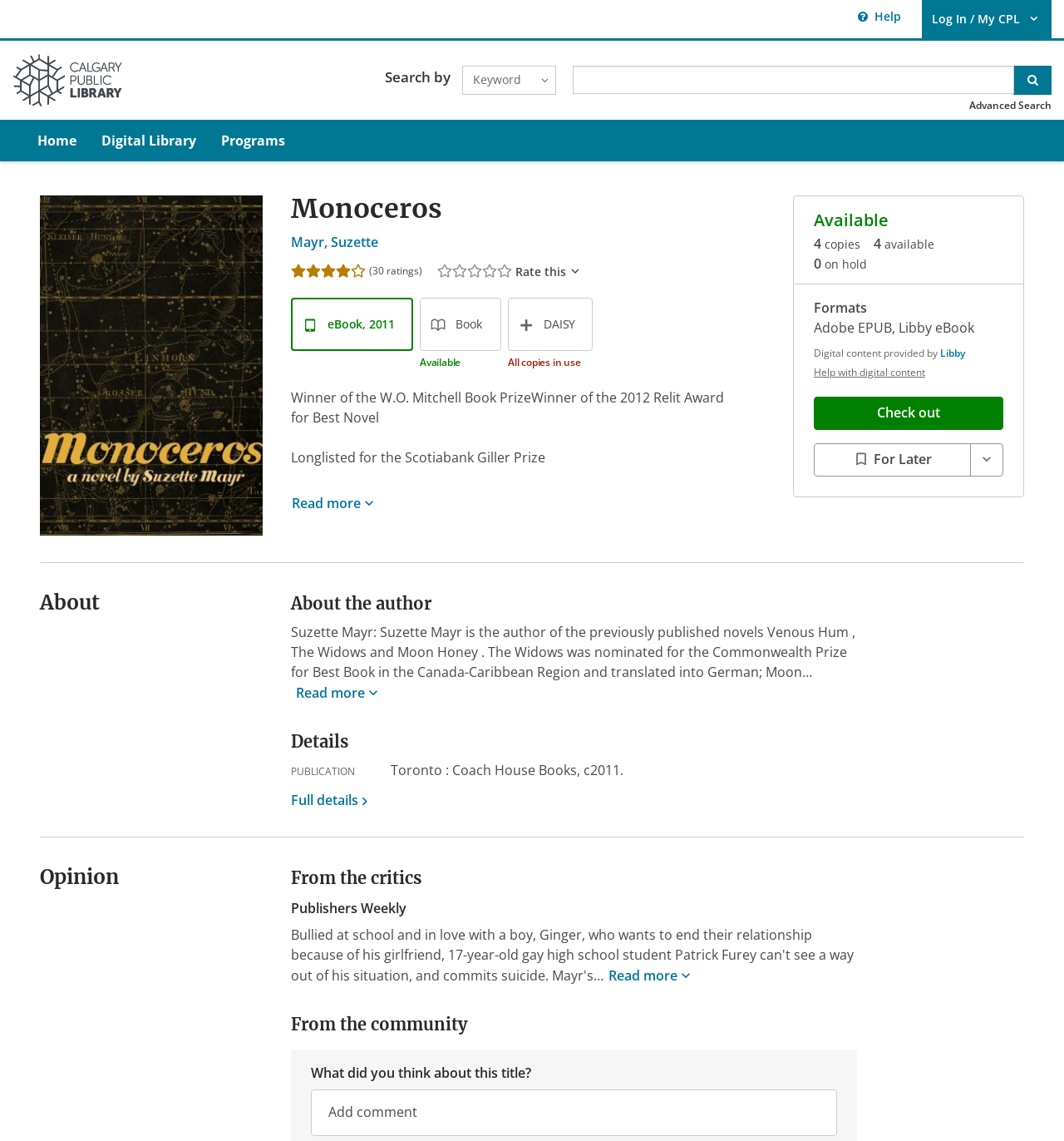Locate the bounding box of the UI element described in the following text: "LibbyLibby, opens a new window".

[0.884, 0.303, 0.907, 0.315]